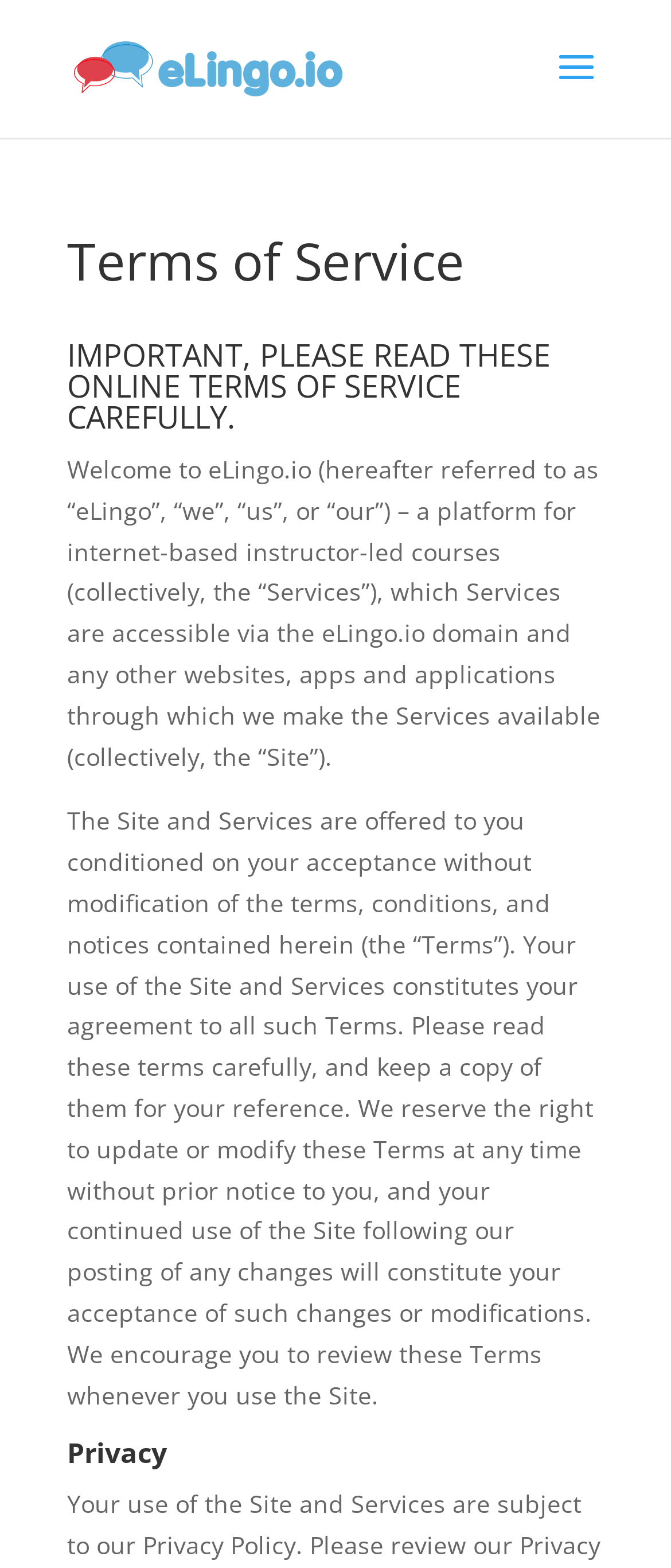Create an elaborate caption that covers all aspects of the webpage.

The webpage is titled "Terms of Service | eLingo.io" and features a prominent link to "eLingo.io" at the top-left corner, accompanied by an image with the same name. 

Below the link, a search bar spans across the top of the page, taking up about half of the width. 

The main content of the page is divided into sections, each marked by headings. The first heading, "Terms of Service", is located near the top of the page, followed by a subheading that emphasizes the importance of reading the terms of service carefully. 

Below the subheading, there are two blocks of static text that outline the terms of service. The first block explains that the platform, eLingo.io, offers internet-based instructor-led courses and defines the scope of the services and site. The second block details the terms and conditions of using the site and services, including the user's agreement to the terms and the site's right to update or modify them.

Further down the page, there is a heading titled "Privacy", which likely introduces a section discussing the site's privacy policies.